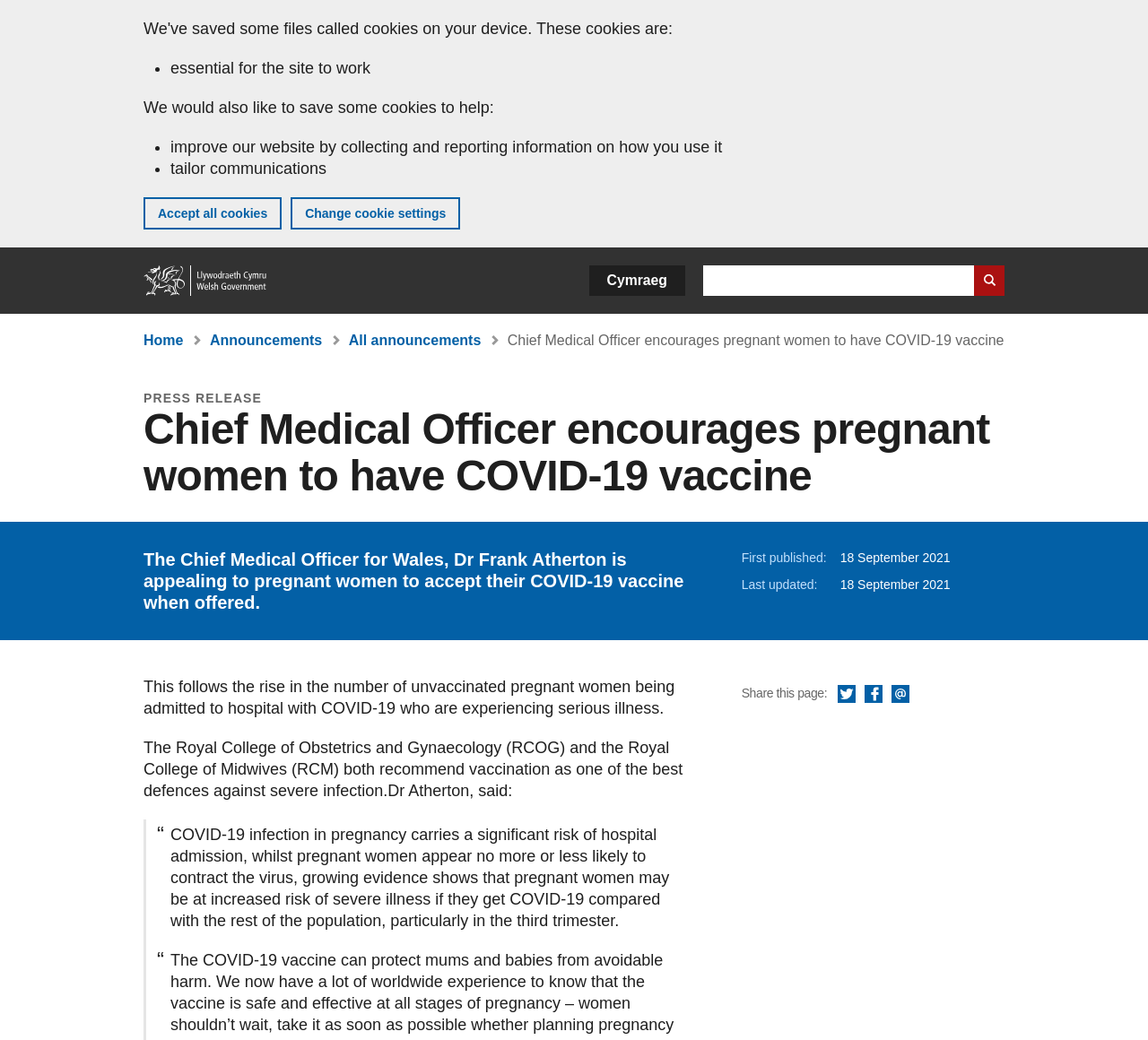Please pinpoint the bounding box coordinates for the region I should click to adhere to this instruction: "Change language to Cymraeg".

[0.513, 0.255, 0.597, 0.284]